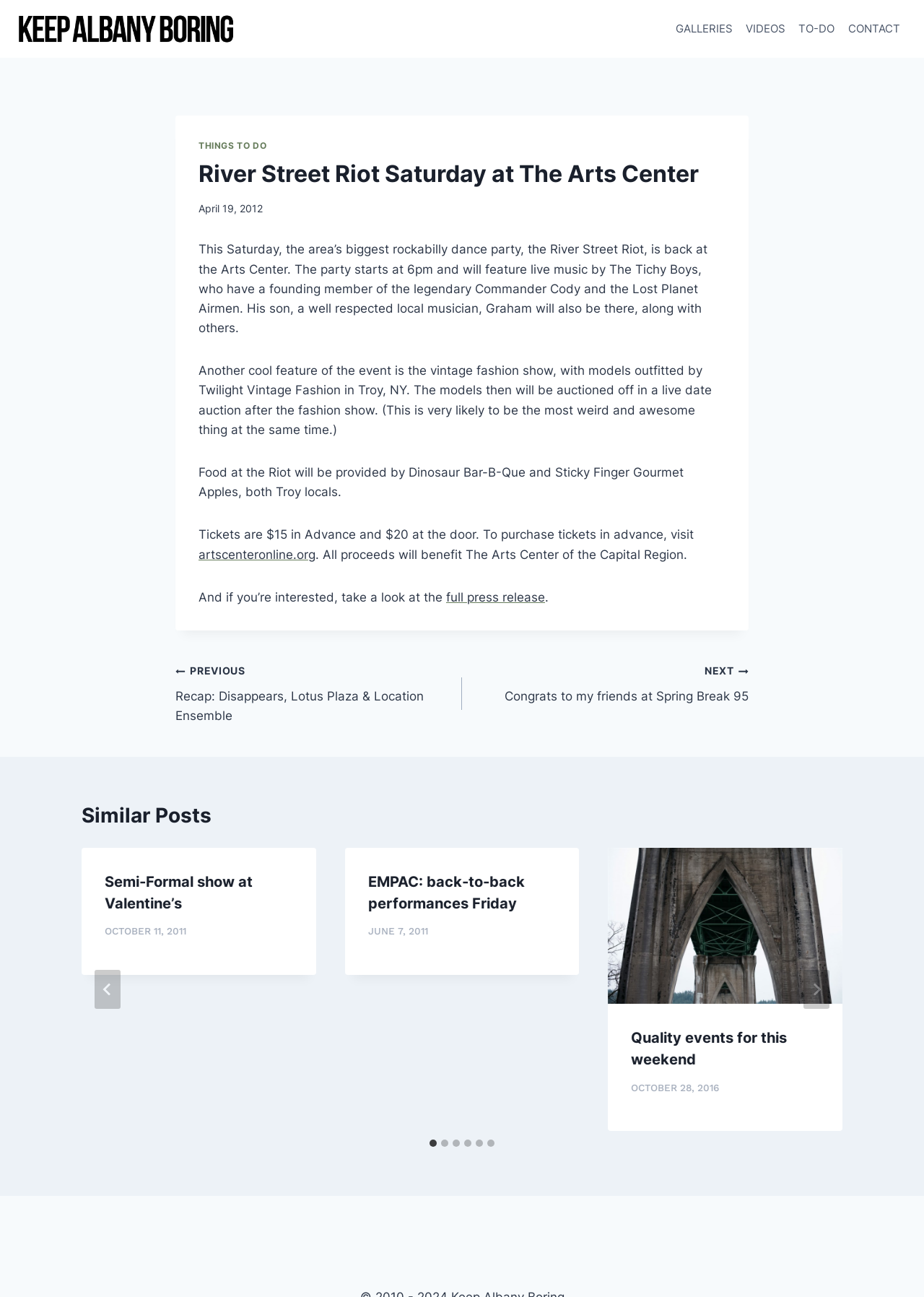Please give a concise answer to this question using a single word or phrase: 
What is the date of the event?

April 19, 2012